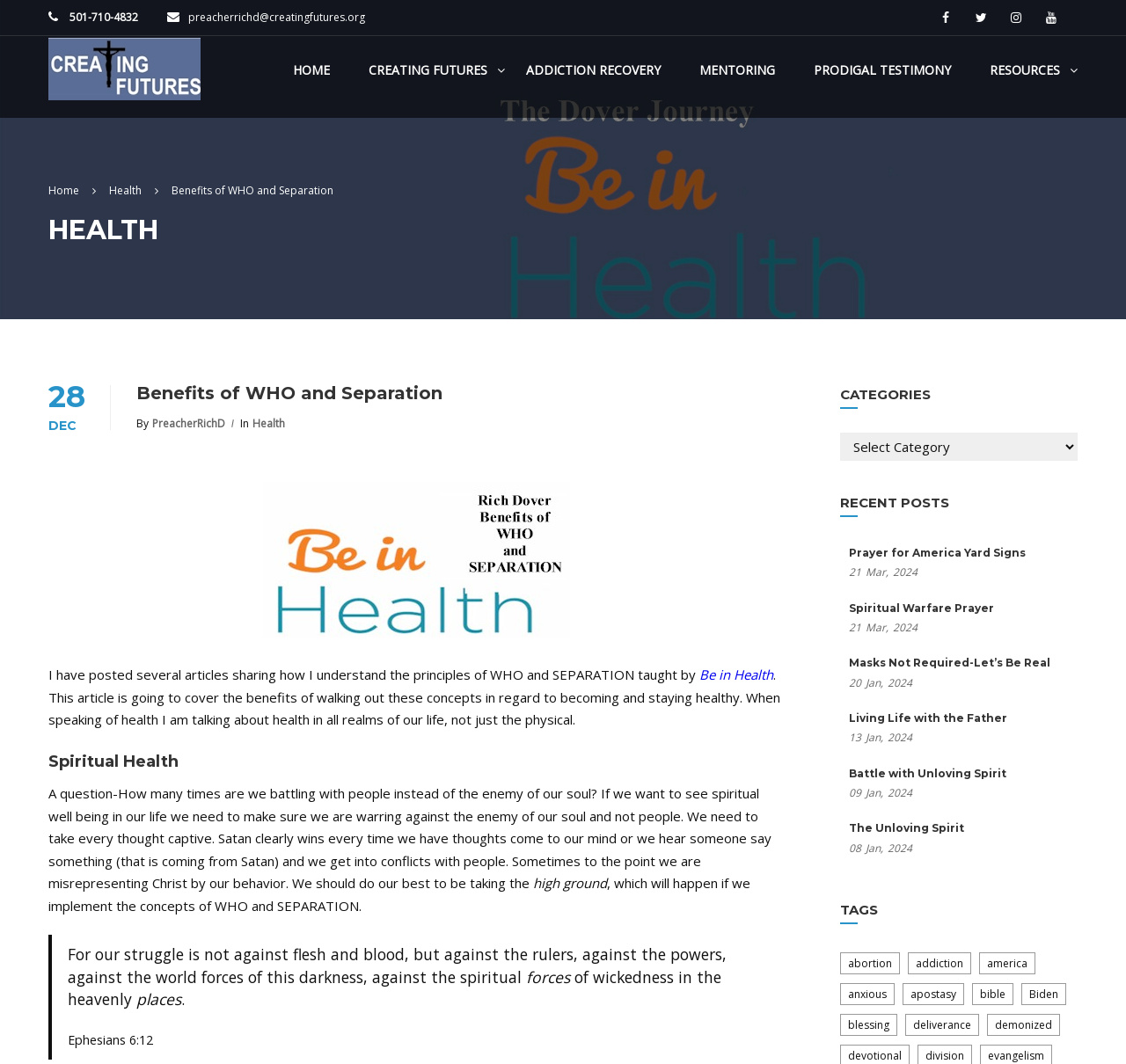Please identify the bounding box coordinates of the element's region that needs to be clicked to fulfill the following instruction: "Click on the 'RESOURCES' link". The bounding box coordinates should consist of four float numbers between 0 and 1, i.e., [left, top, right, bottom].

[0.863, 0.048, 0.957, 0.098]